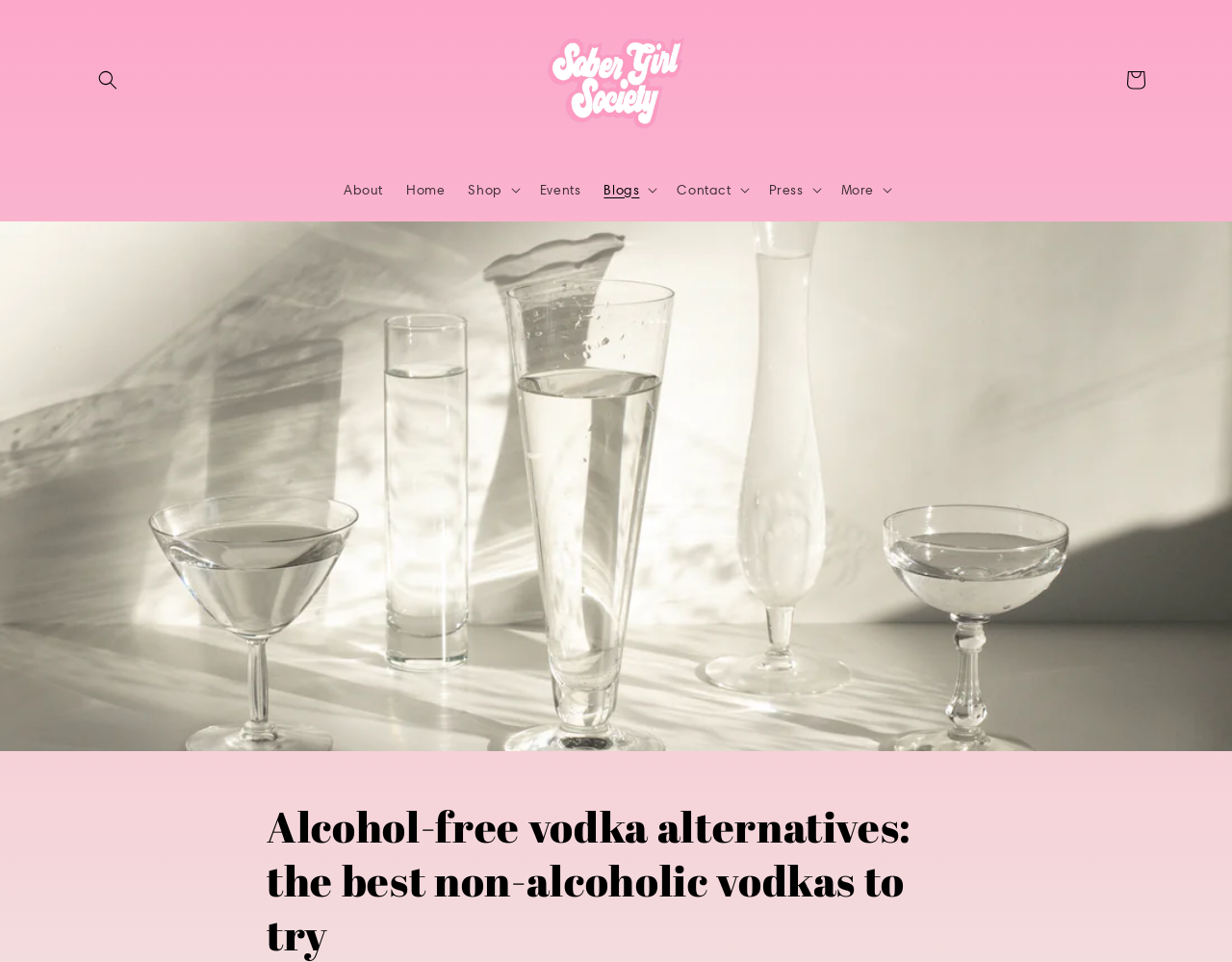Respond to the question below with a single word or phrase:
What is the name of the website?

Sober Girl Society